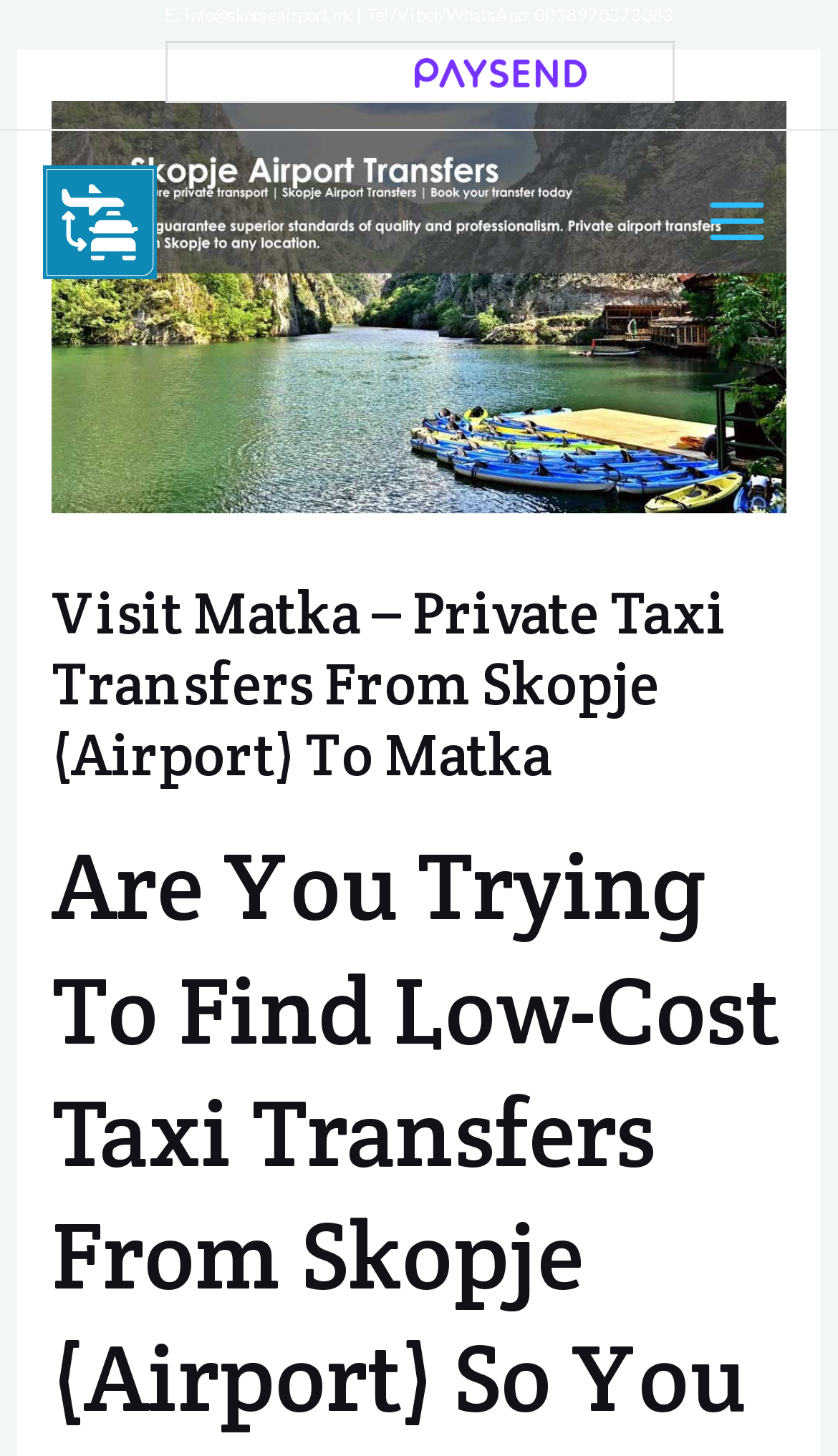Based on the element description: "0038970373083", identify the UI element and provide its bounding box coordinates. Use four float numbers between 0 and 1, [left, top, right, bottom].

[0.637, 0.003, 0.804, 0.018]